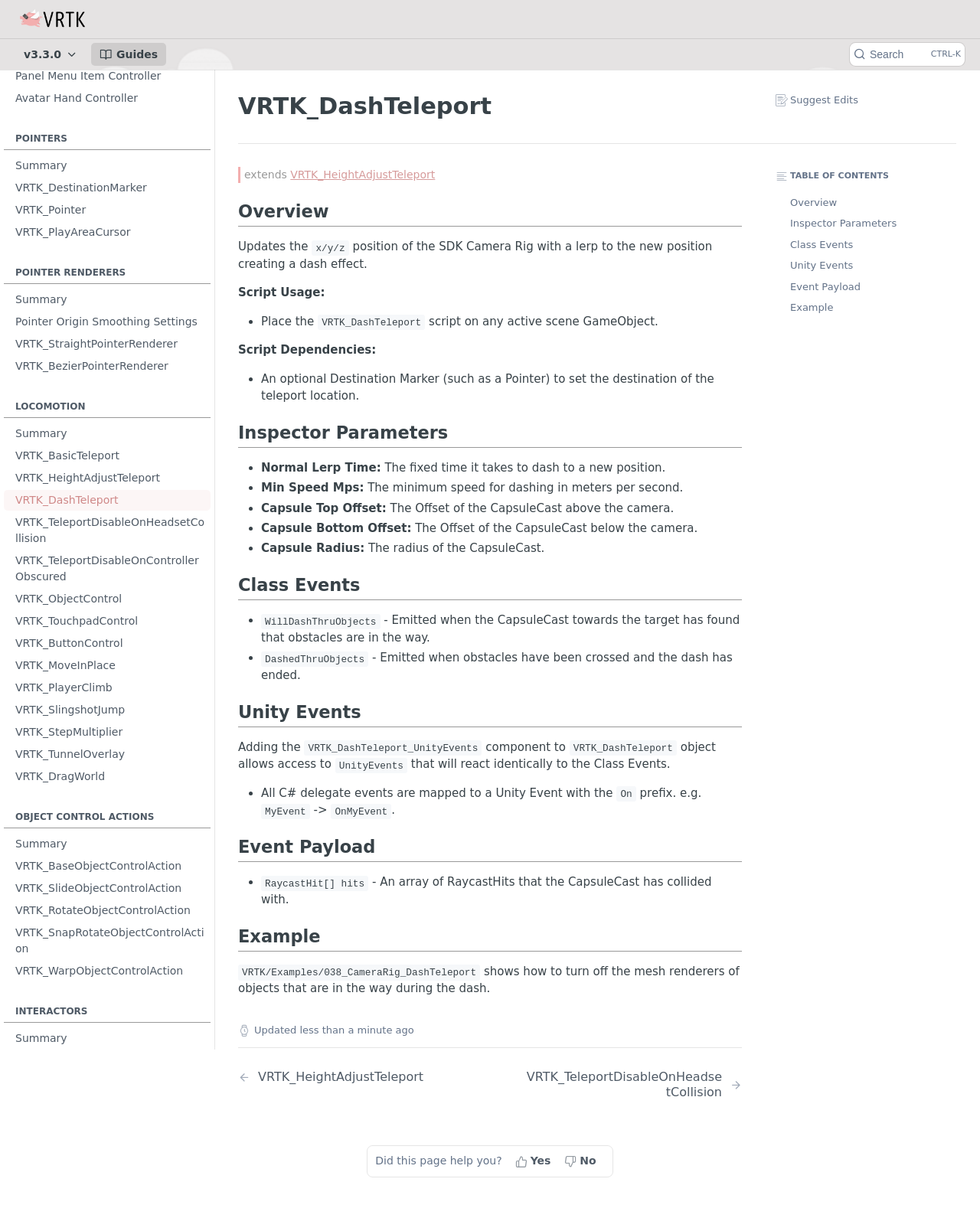Determine the bounding box of the UI component based on this description: "DashedThruObjects". The bounding box coordinates should be four float values between 0 and 1, i.e., [left, top, right, bottom].

[0.266, 0.529, 0.376, 0.541]